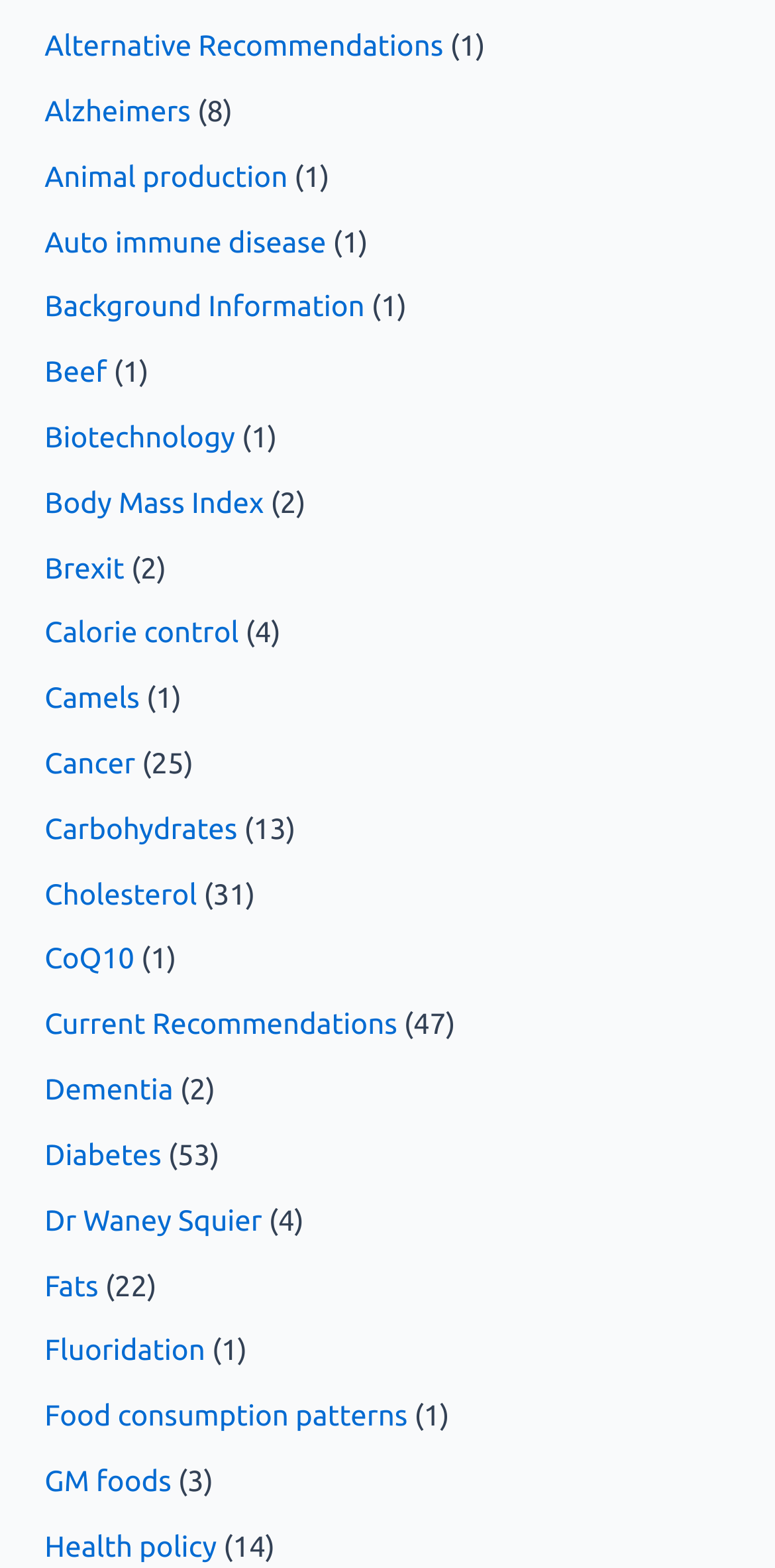Determine the bounding box coordinates for the area you should click to complete the following instruction: "Explore Background Information".

[0.058, 0.184, 0.471, 0.206]